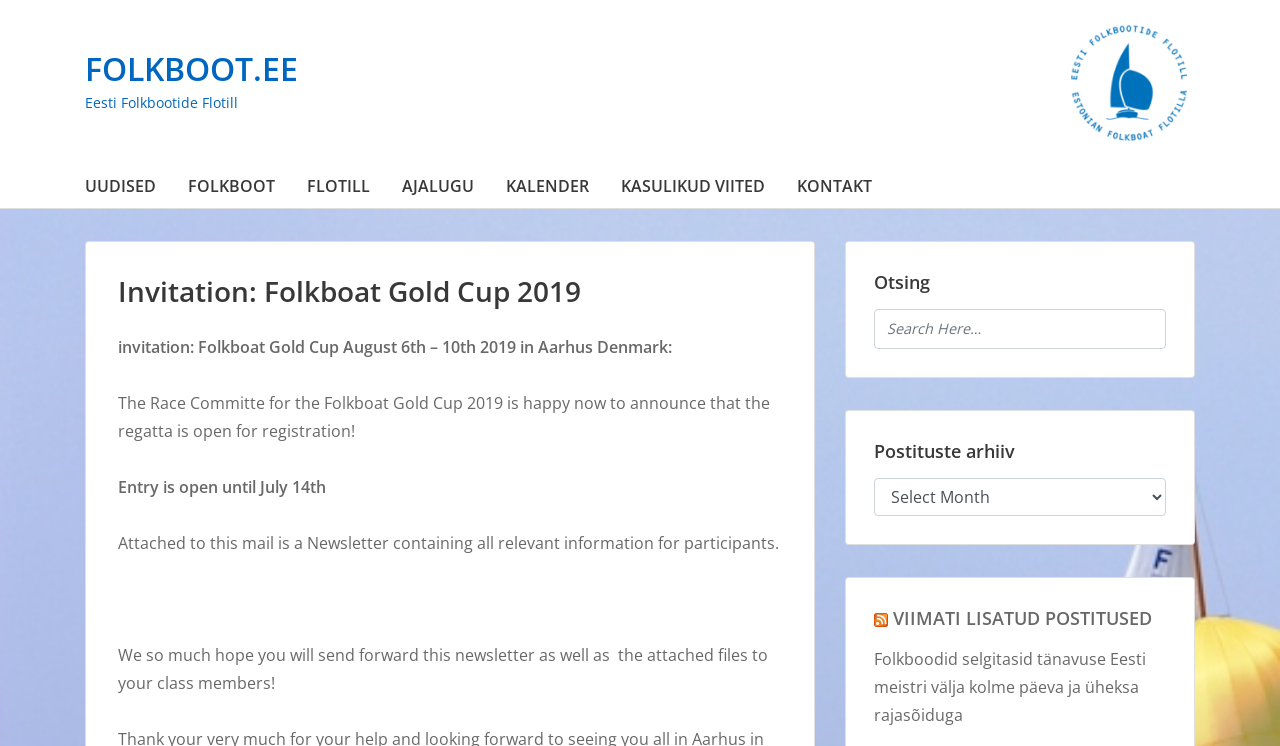Use the details in the image to answer the question thoroughly: 
What is the name of the committee responsible for the Folkboat Gold Cup 2019?

I found the answer by reading the sentence 'The Race Committe for the Folkboat Gold Cup 2019 is happy now to announce that the regatta is open for registration!' which mentions the committee responsible for the event.